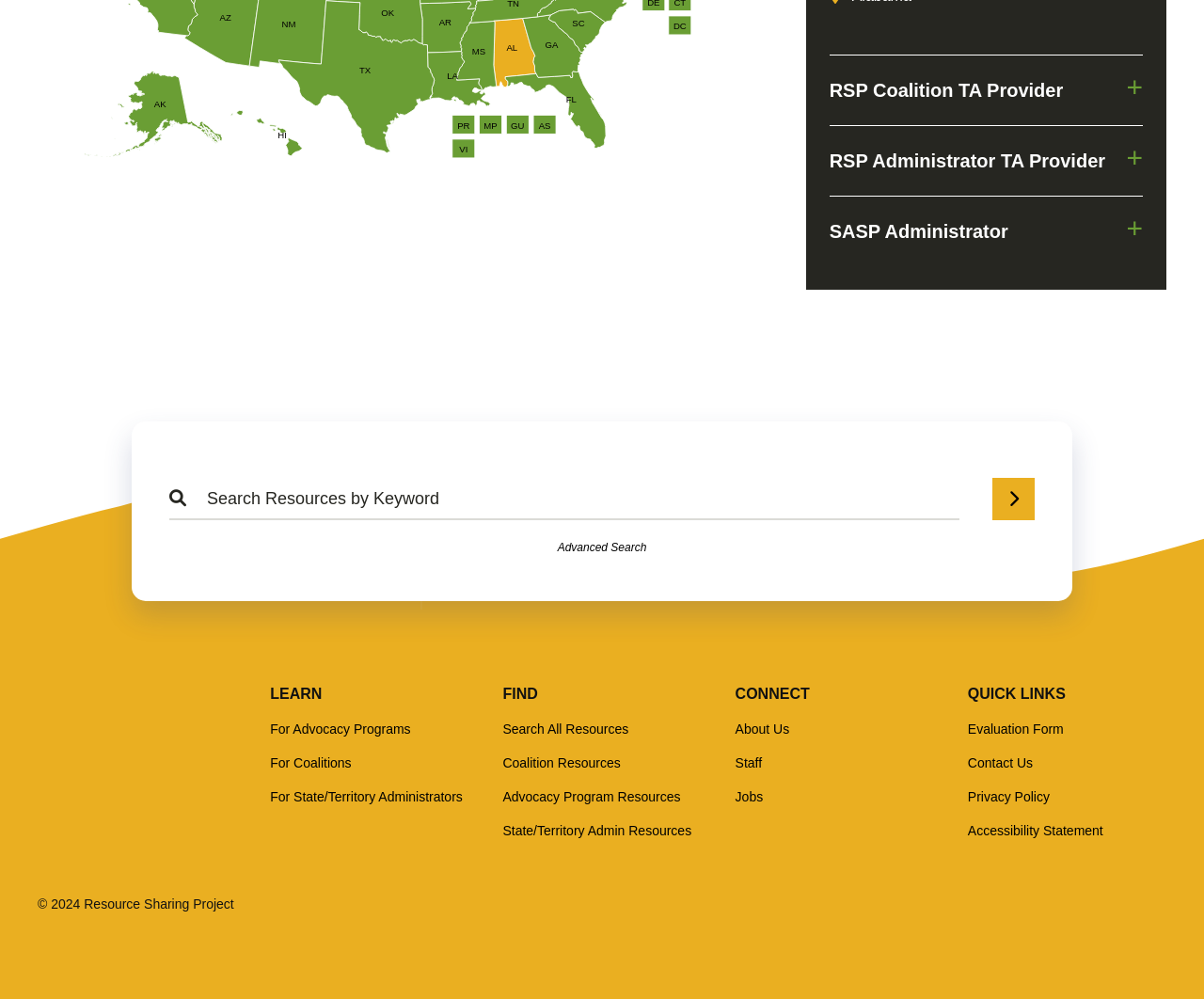Using floating point numbers between 0 and 1, provide the bounding box coordinates in the format (top-left x, top-left y, bottom-right x, bottom-right y). Locate the UI element described here: For State/Territory Administrators

[0.224, 0.79, 0.384, 0.805]